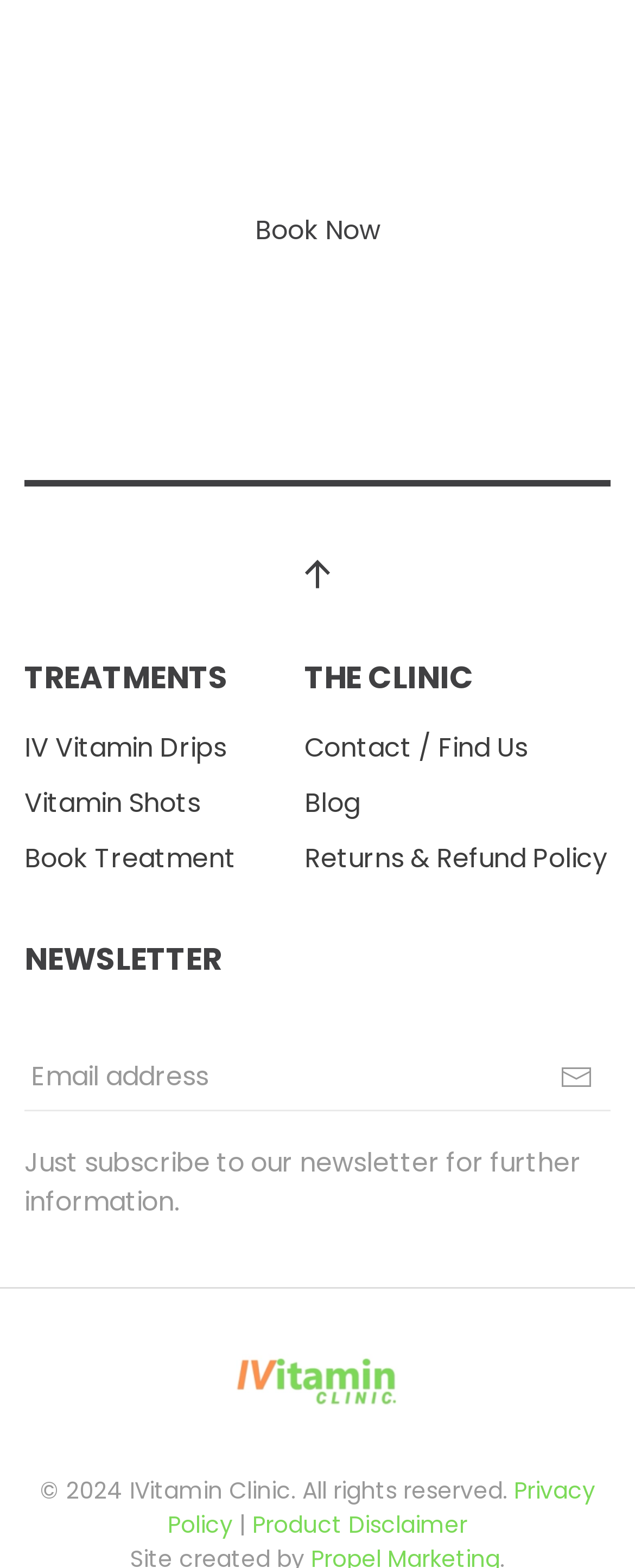Locate the bounding box coordinates of the clickable part needed for the task: "Read about IV Vitamin Drips".

[0.038, 0.465, 0.356, 0.489]